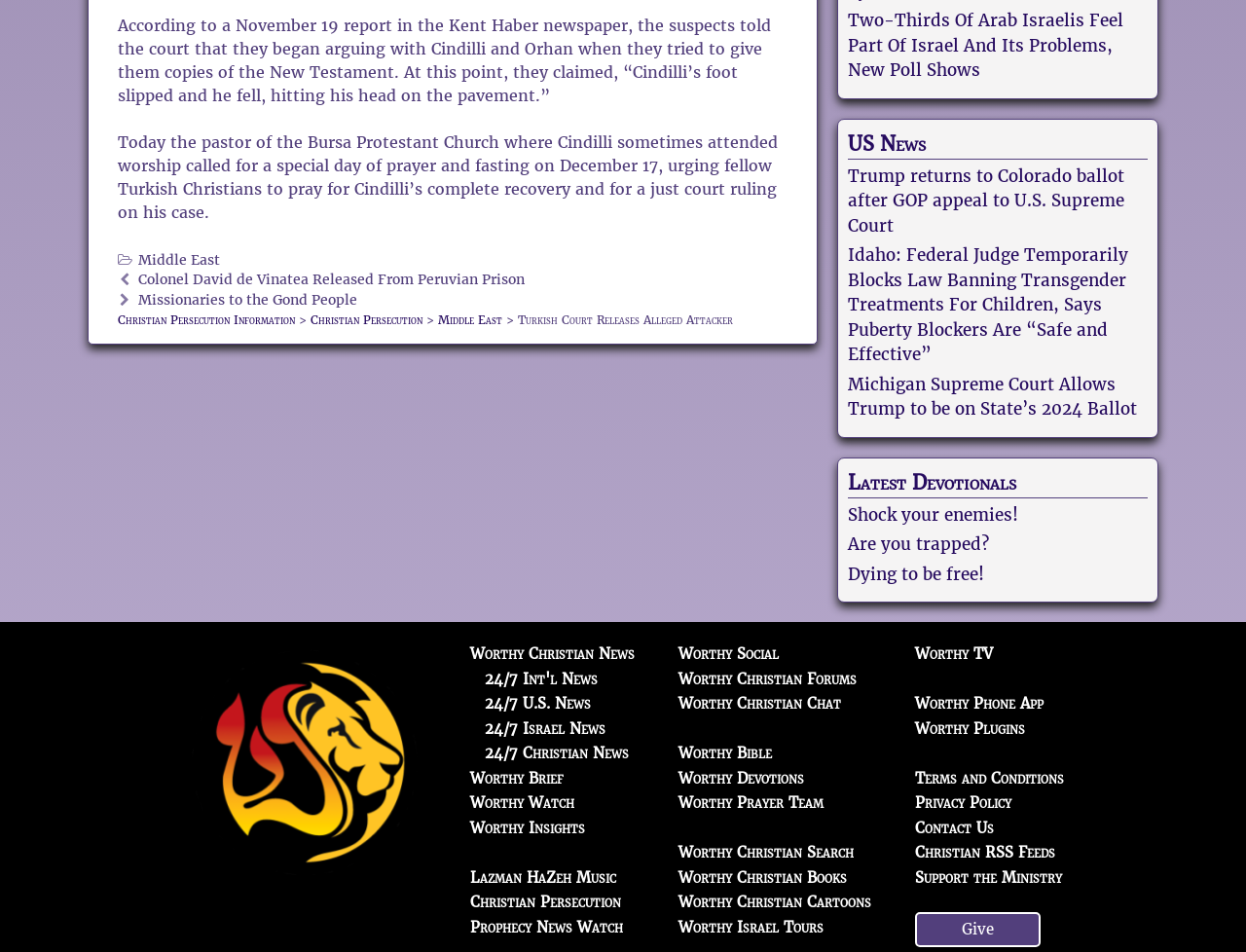Specify the bounding box coordinates of the element's region that should be clicked to achieve the following instruction: "Support the Ministry". The bounding box coordinates consist of four float numbers between 0 and 1, in the format [left, top, right, bottom].

[0.734, 0.912, 0.852, 0.931]